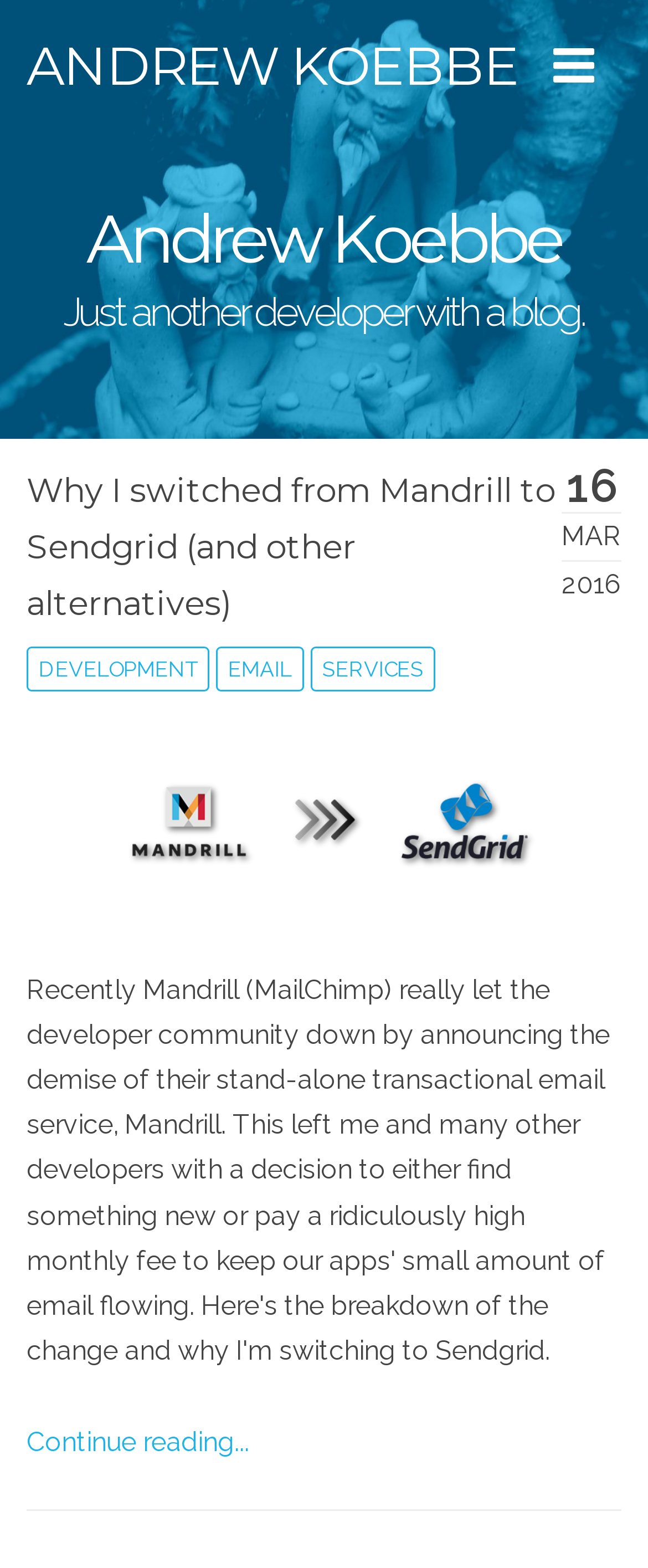What are the categories of the blog?
Using the image, provide a concise answer in one word or a short phrase.

DEVELOPMENT, EMAIL, SERVICES